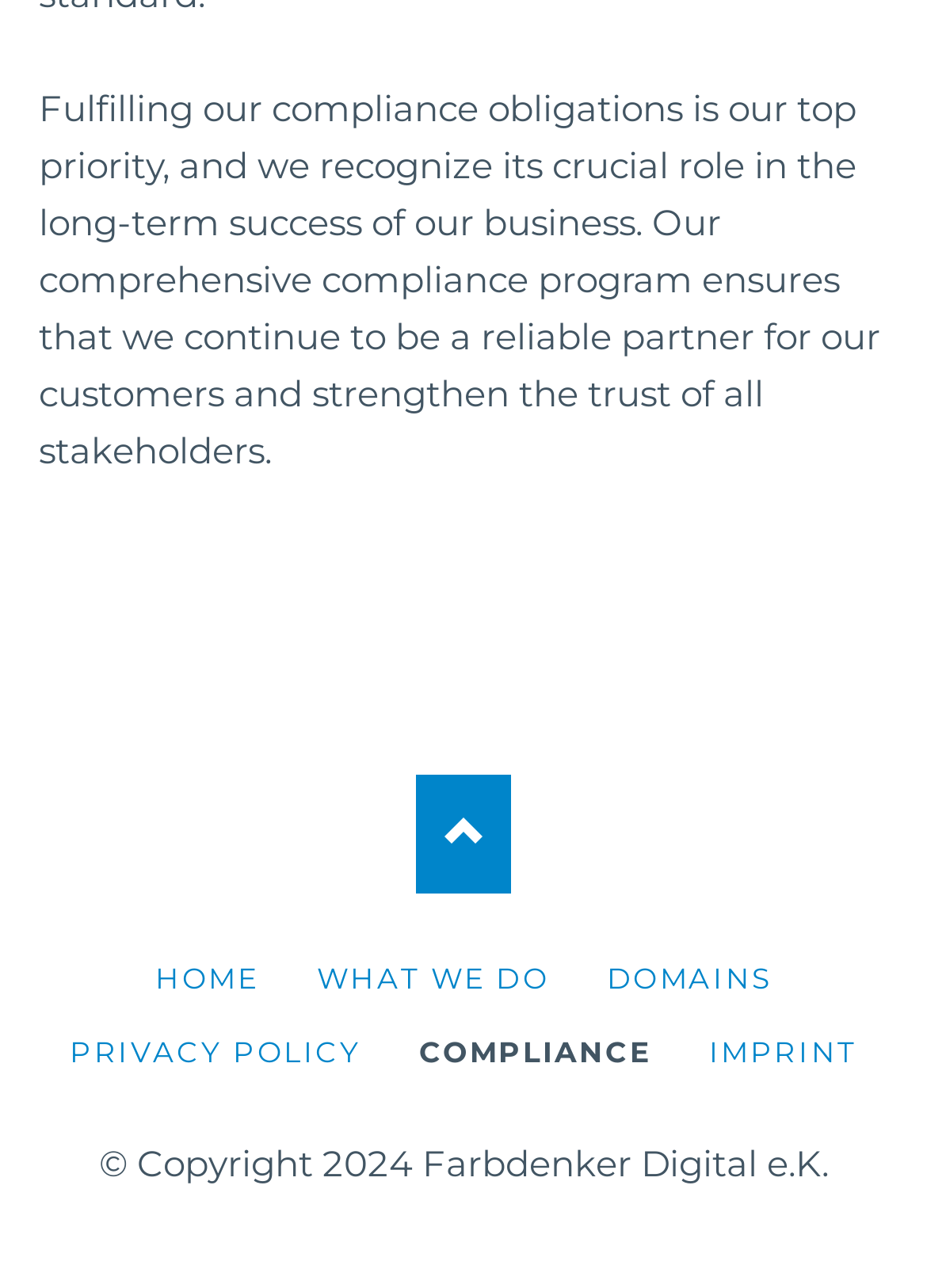Please provide a comprehensive response to the question below by analyzing the image: 
What is the purpose of the link 'Nach oben'

The link 'Nach oben' is likely used to go back to the top of the page, as it is a common convention in web design to have such a link, especially when the page is long.